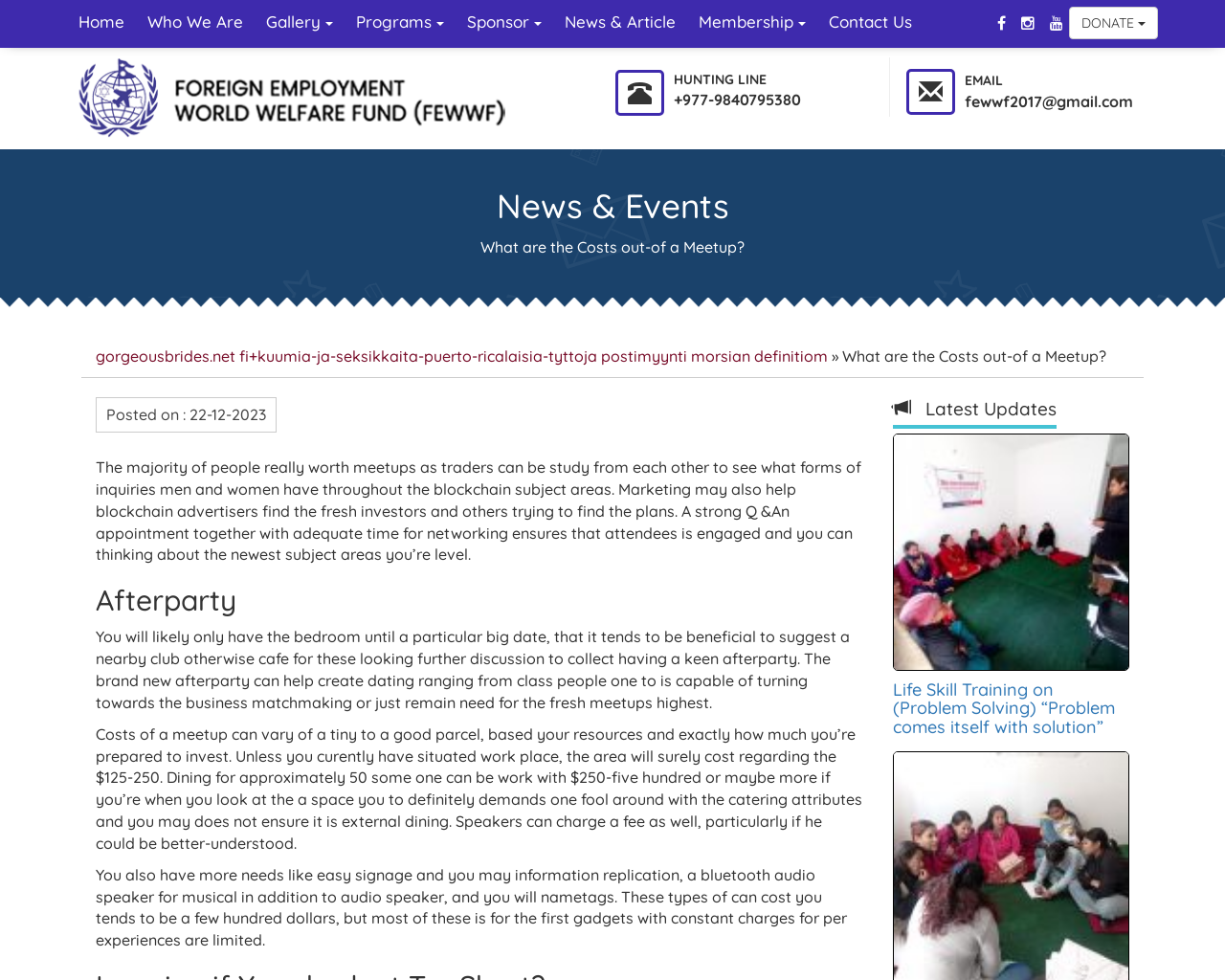Provide a one-word or short-phrase answer to the question:
What is the name of the email address?

fewwf2017@gmail.com